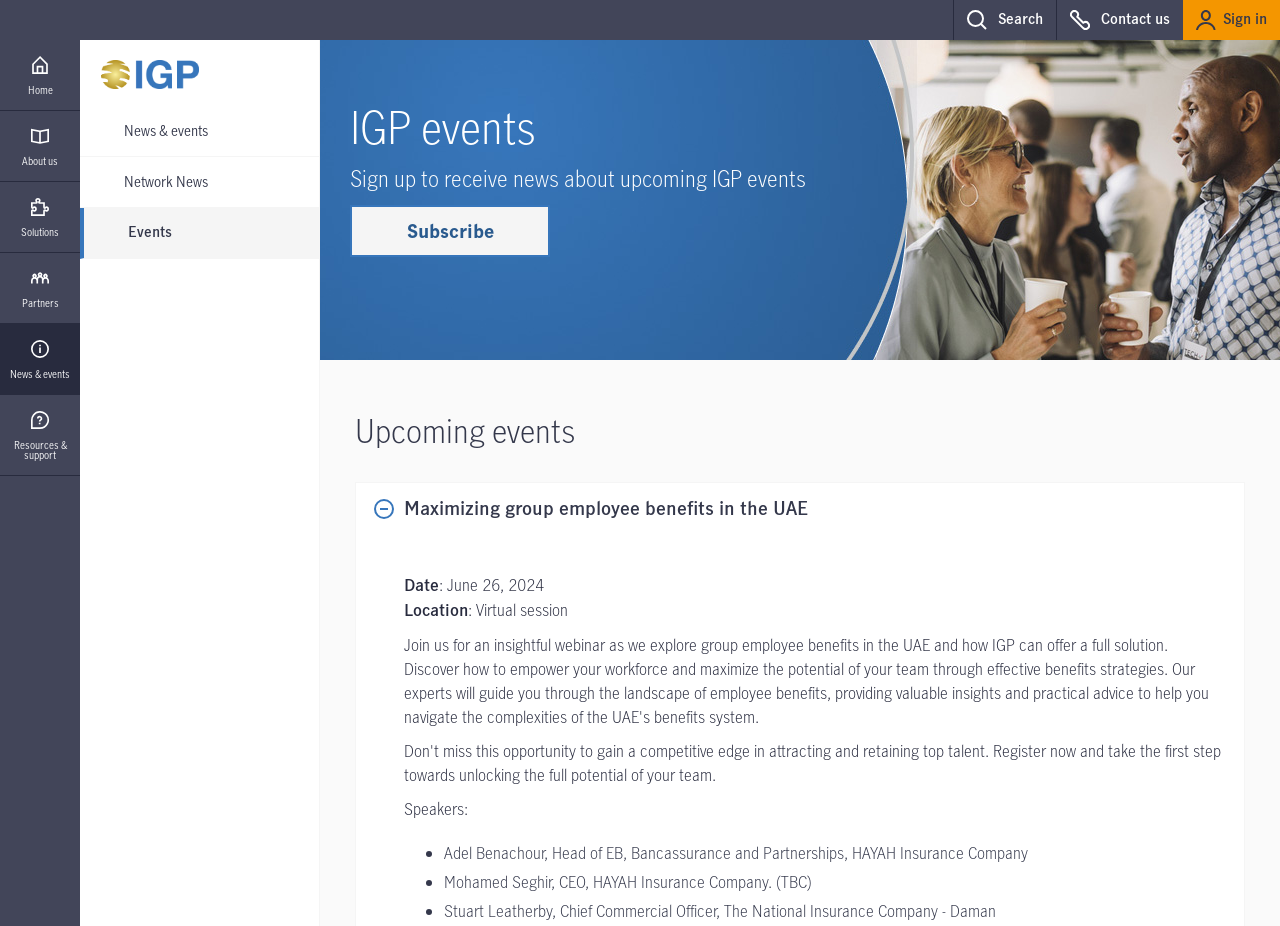What is the purpose of the 'Subscribe' button? Refer to the image and provide a one-word or short phrase answer.

Sign up for news